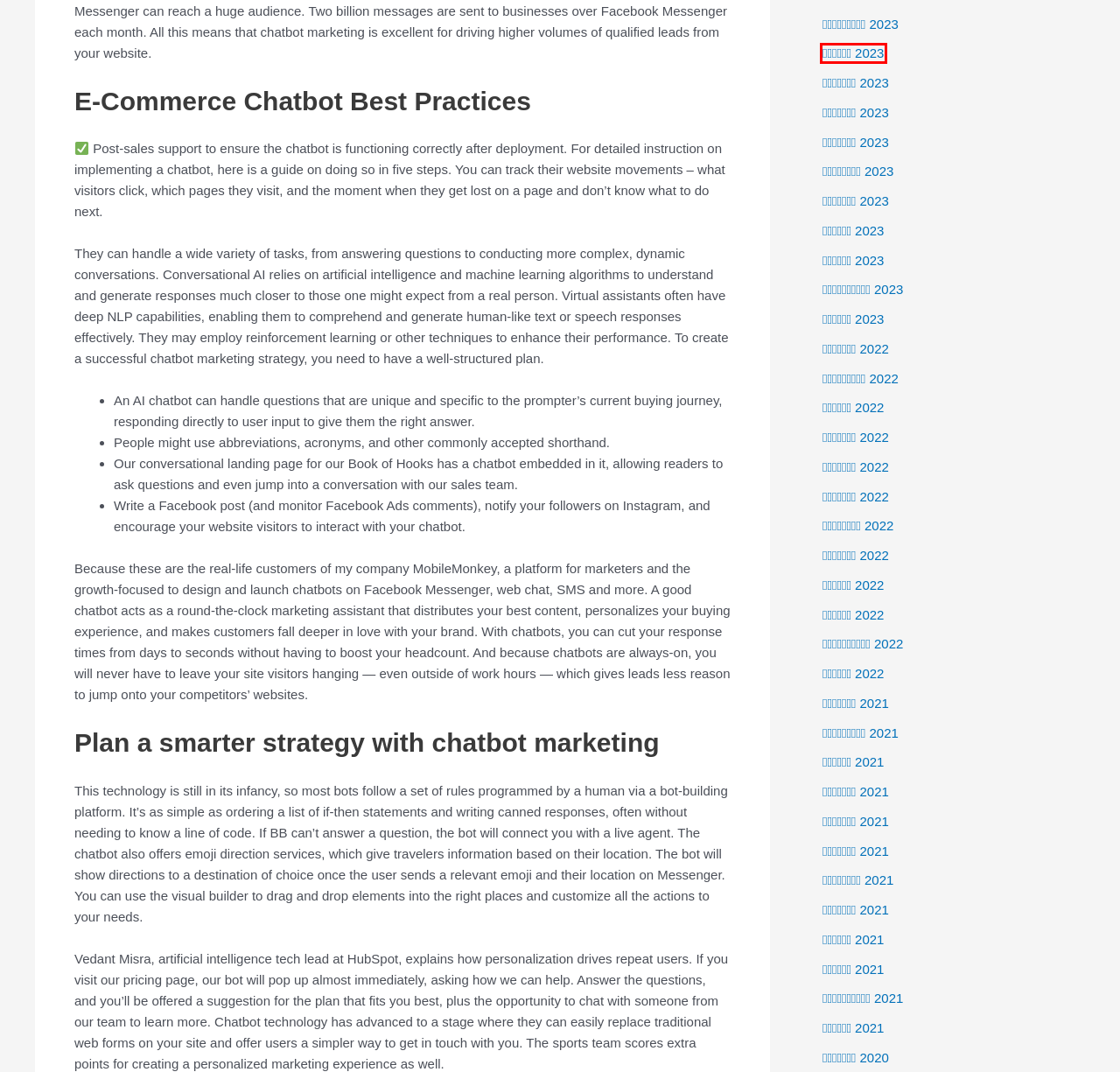Examine the screenshot of the webpage, which has a red bounding box around a UI element. Select the webpage description that best fits the new webpage after the element inside the red bounding box is clicked. Here are the choices:
A. มิถุนายน 2022 - My blog
B. ธันวาคม 2022 - My blog
C. มกราคม 2023 - My blog
D. มีนาคม 2021 - My blog
E. มีนาคม 2022 - My blog
F. พฤศจิกายน 2022 - My blog
G. สิงหาคม 2022 - My blog
H. ตุลาคม 2023 - My blog

H